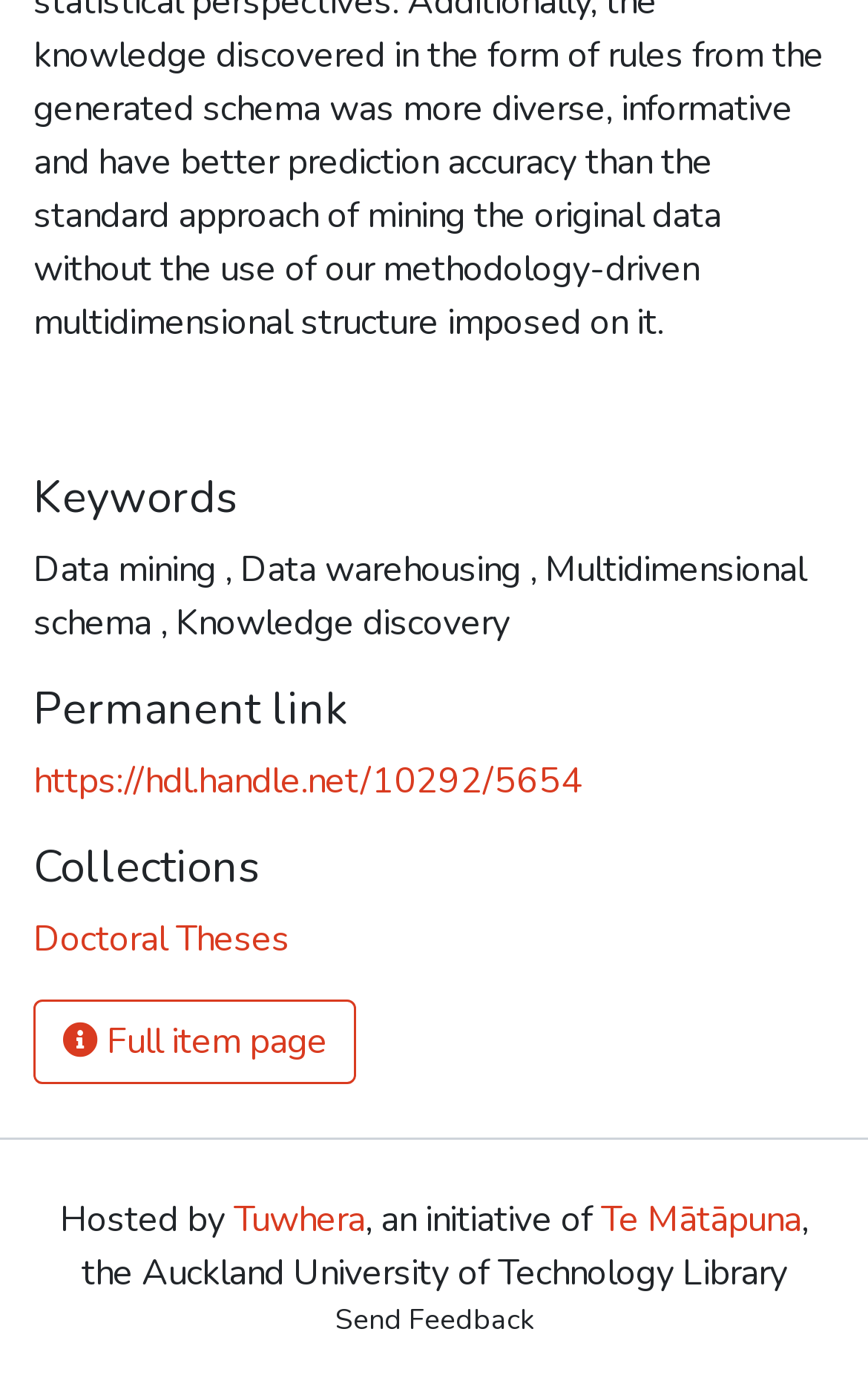Analyze the image and provide a detailed answer to the question: What is the name of the library initiative?

The name of the library initiative is 'Te Mātāpuna' which is a link element with bounding box coordinates [0.692, 0.856, 0.923, 0.891] and is located at the bottom of the webpage.